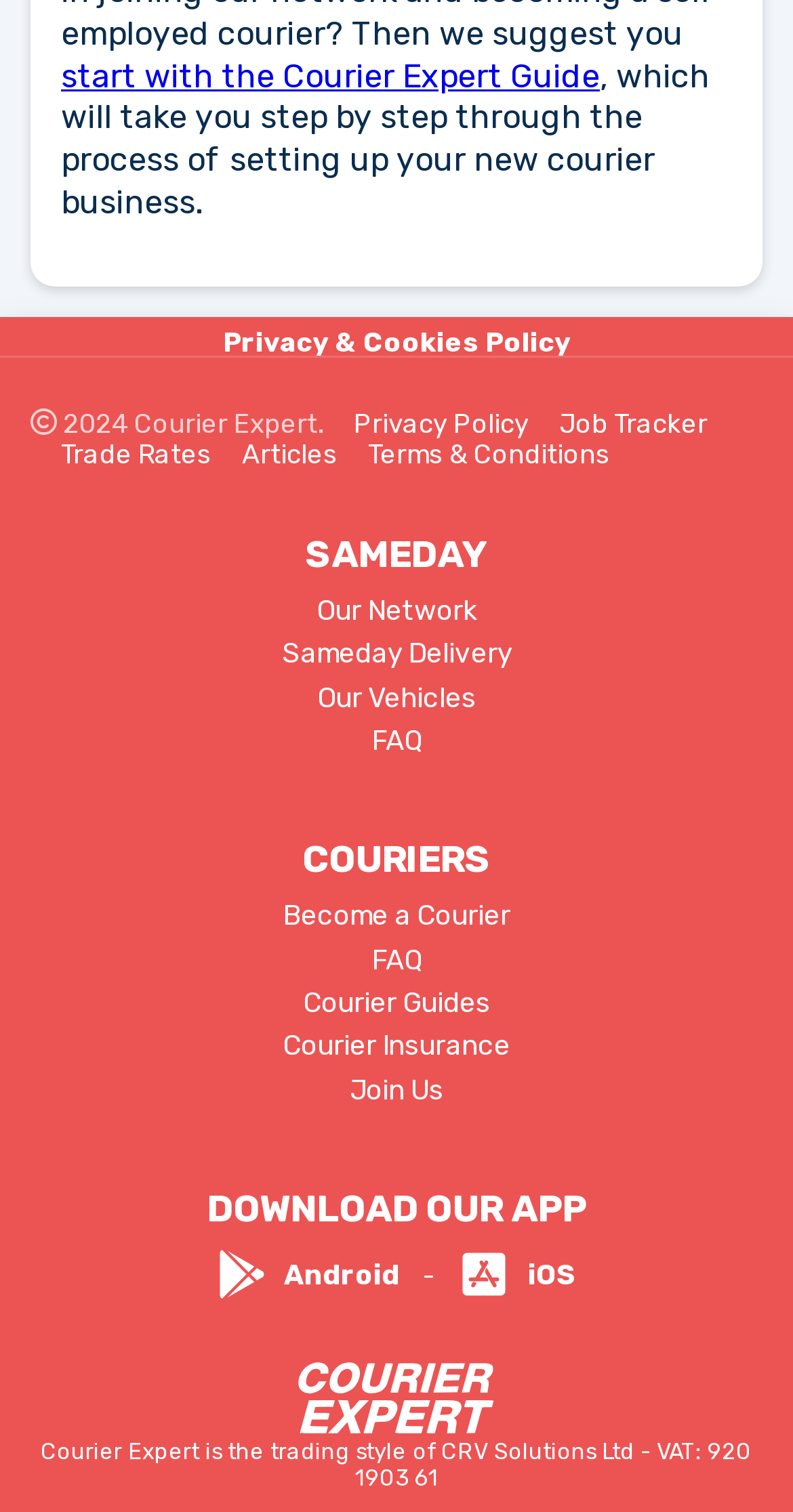Please look at the image and answer the question with a detailed explanation: What is the VAT number of CRV Solutions Ltd?

The VAT number of CRV Solutions Ltd can be found in the static text at the bottom of the page, which states 'Courier Expert is the trading style of CRV Solutions Ltd - VAT: 920 1903 61'.